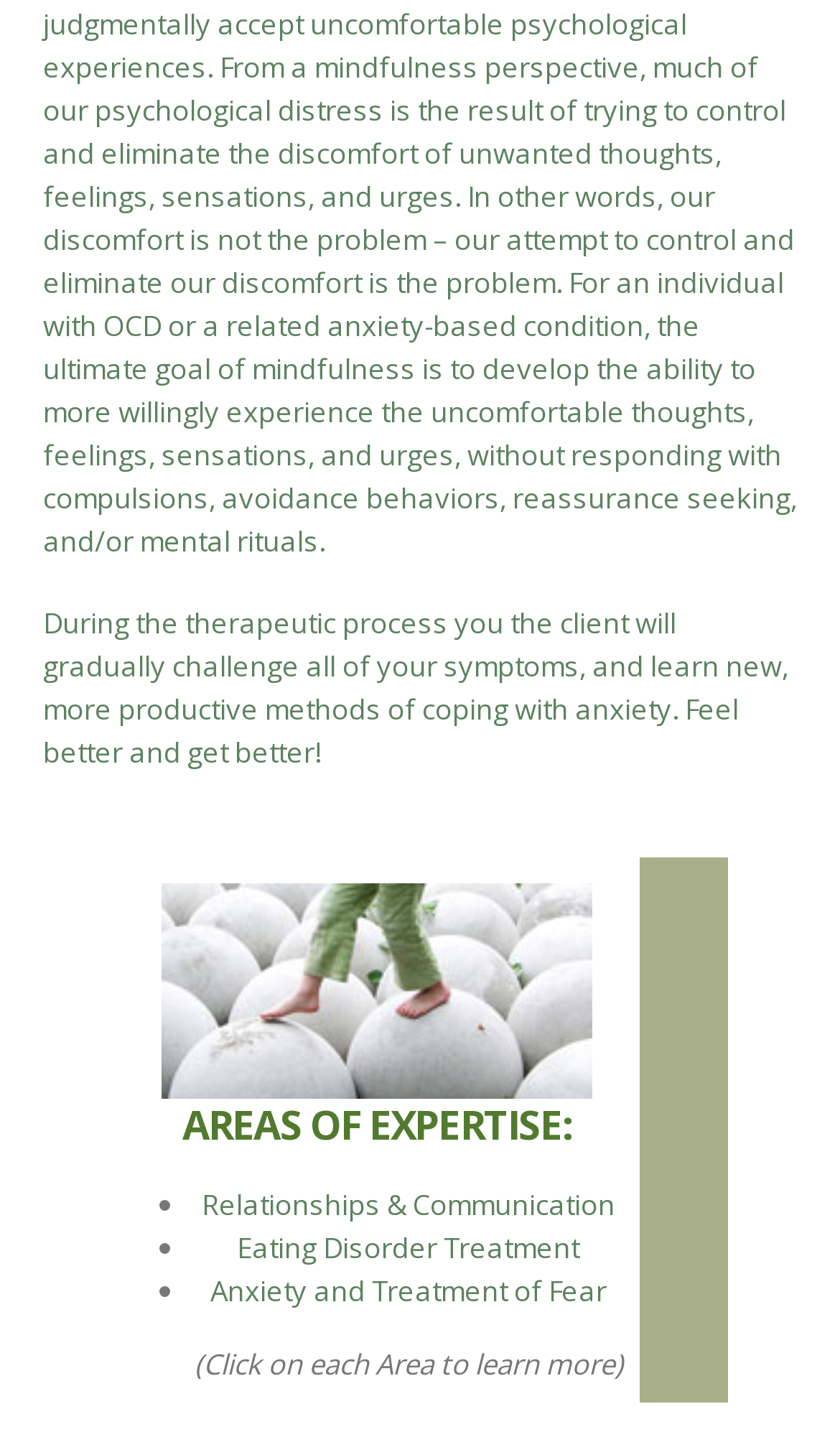What is the tone of the static text on the webpage?
Please use the image to provide a one-word or short phrase answer.

Encouraging